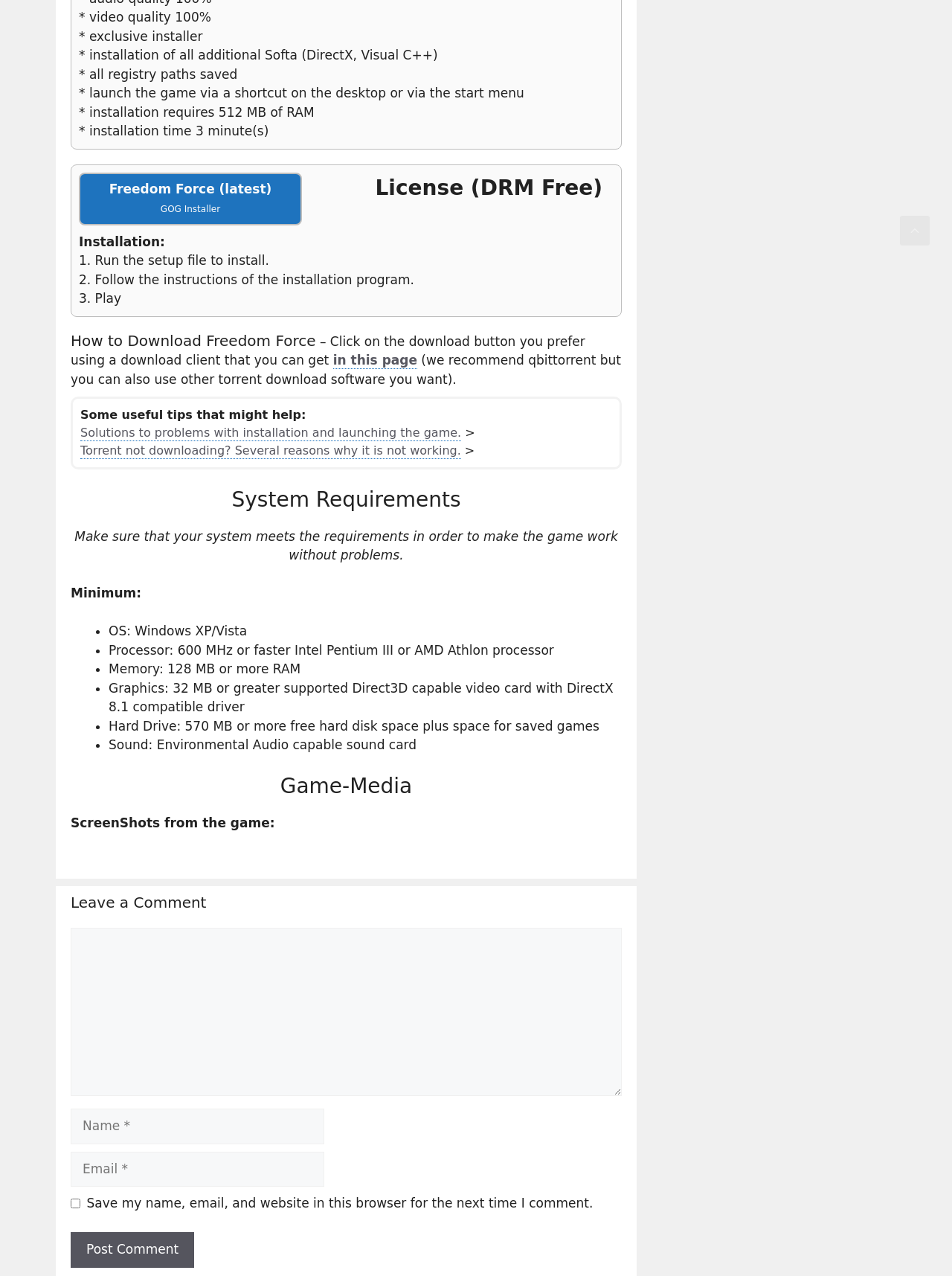Given the description parent_node: Comment name="comment", predict the bounding box coordinates of the UI element. Ensure the coordinates are in the format (top-left x, top-left y, bottom-right x, bottom-right y) and all values are between 0 and 1.

[0.074, 0.727, 0.653, 0.859]